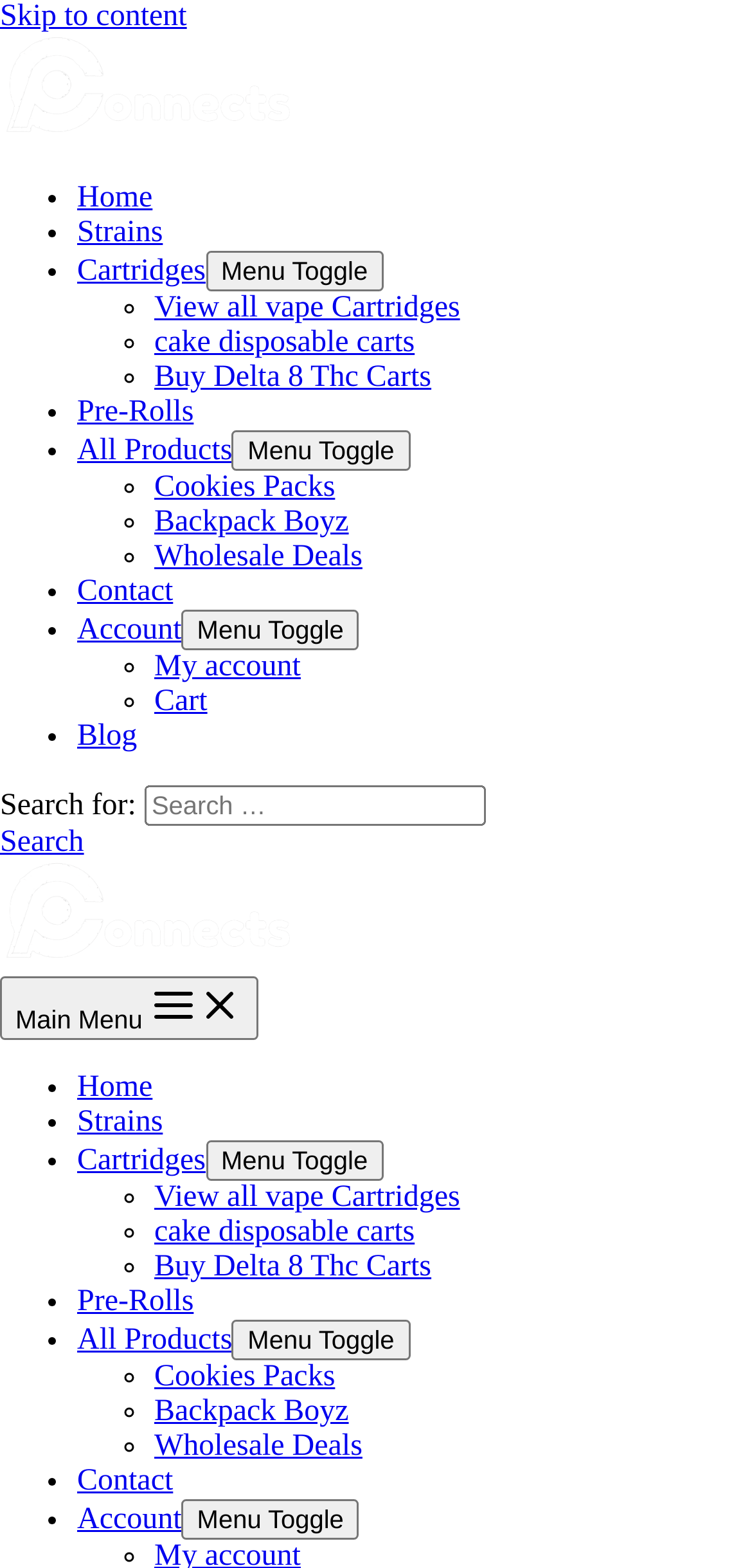Find the bounding box coordinates for the area that should be clicked to accomplish the instruction: "Click the 'Skip to content' link".

[0.0, 0.0, 0.248, 0.021]